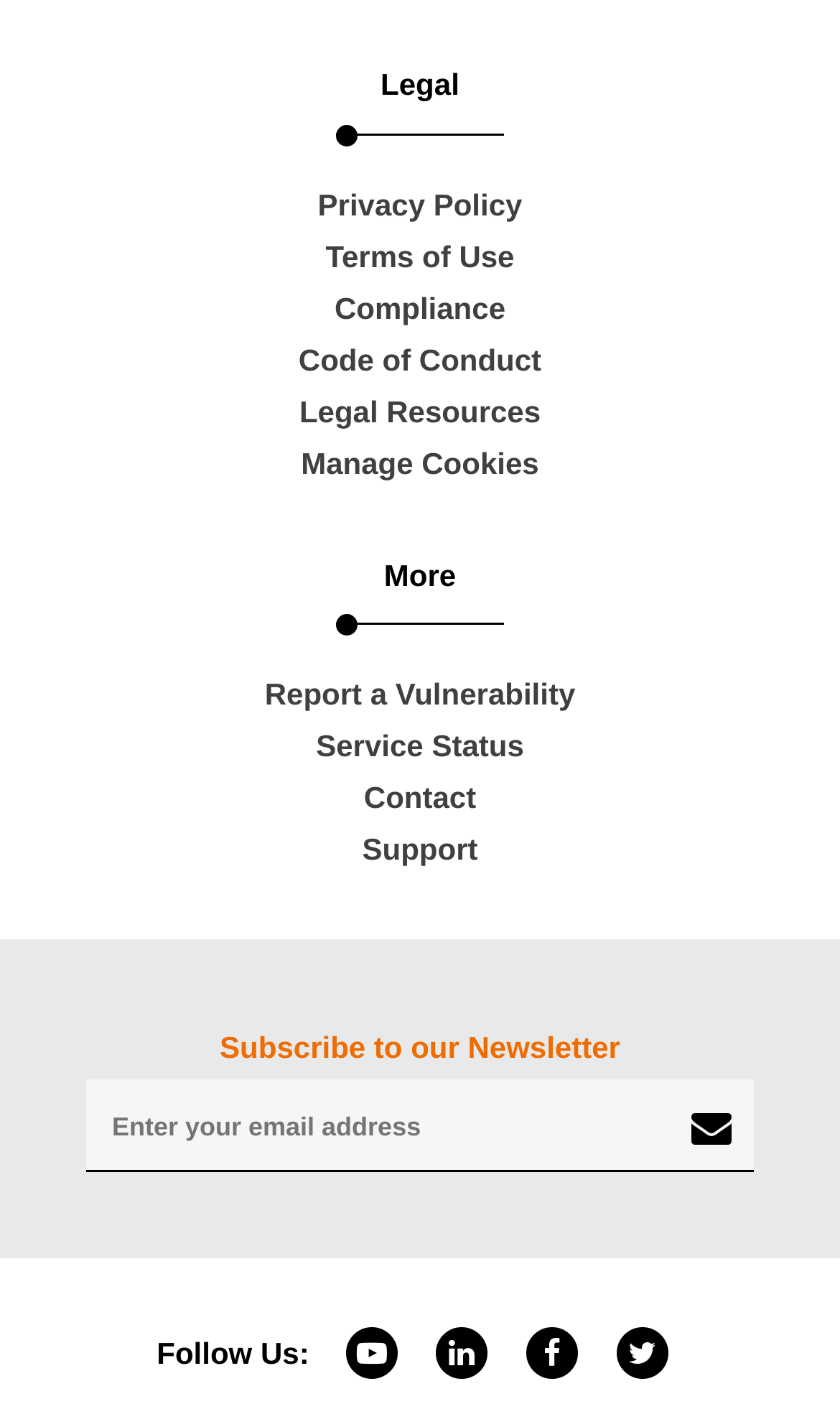With reference to the screenshot, provide a detailed response to the question below:
How many social media links are there?

There are 4 social media links located at the bottom of the webpage, which are 'YouTube Channel', 'LinkedIn', 'Facebook', and an icon represented by ''. These links have bounding box coordinates of [0.407, 0.95, 0.478, 0.975], [0.514, 0.95, 0.586, 0.975], [0.621, 0.95, 0.693, 0.975], and [0.729, 0.95, 0.801, 0.975] respectively.